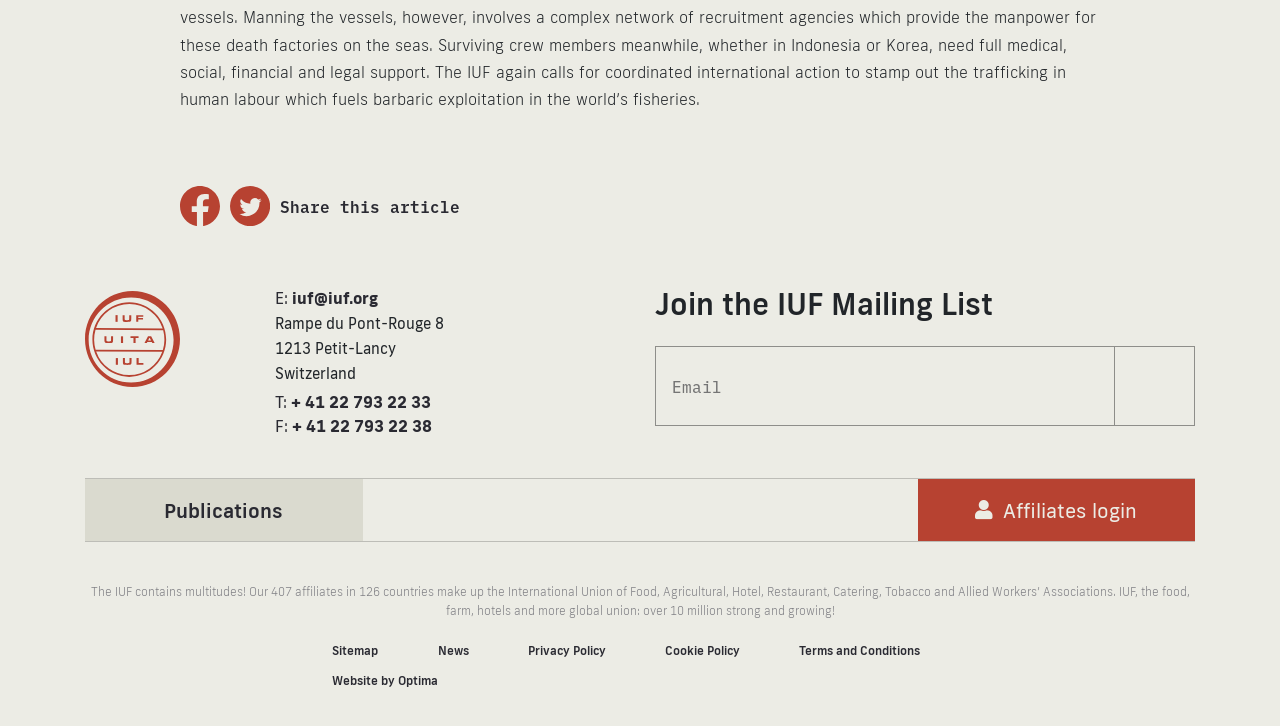Please identify the bounding box coordinates of the element that needs to be clicked to execute the following command: "Enter email address". Provide the bounding box using four float numbers between 0 and 1, formatted as [left, top, right, bottom].

[0.512, 0.478, 0.871, 0.586]